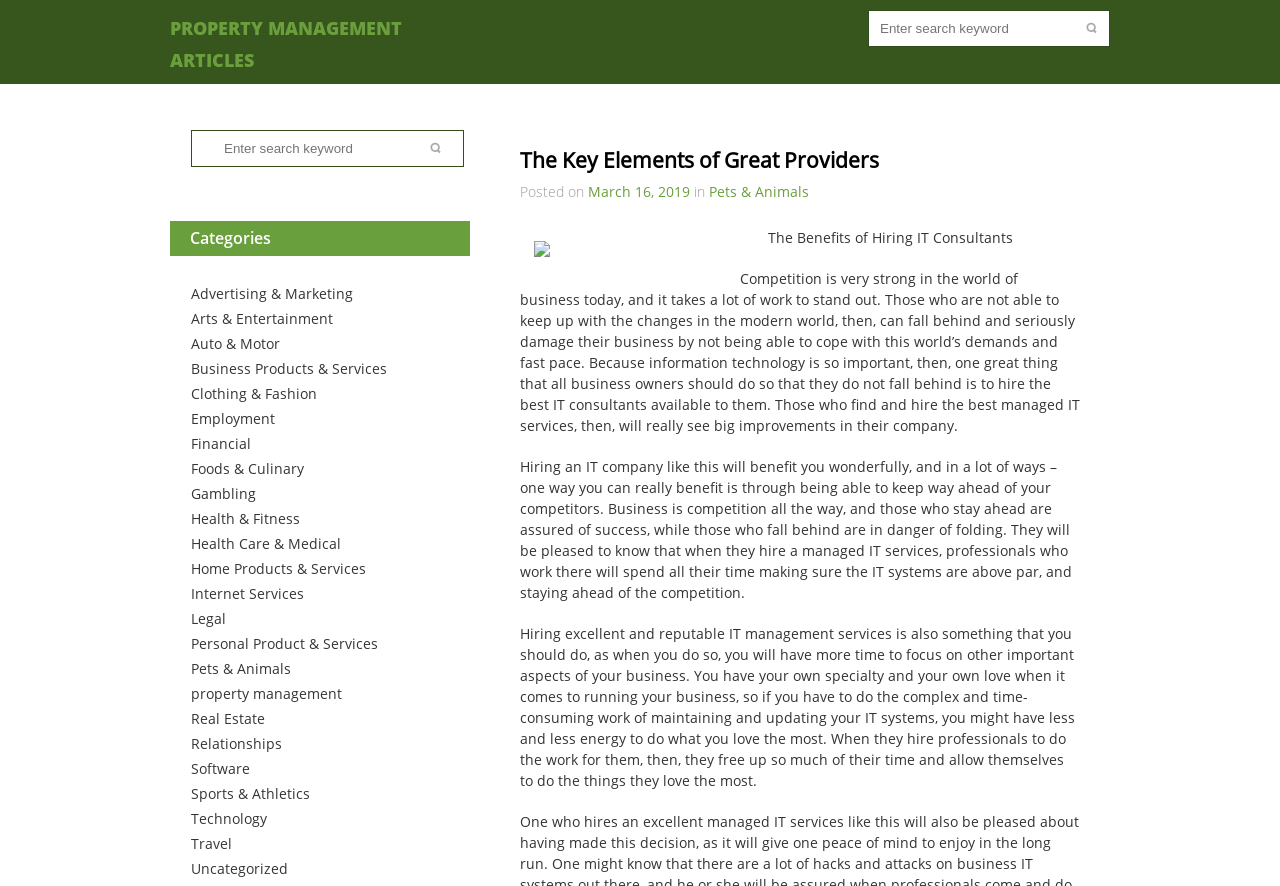Can you find and provide the title of the webpage?

PROPERTY MANAGEMENT ARTICLES